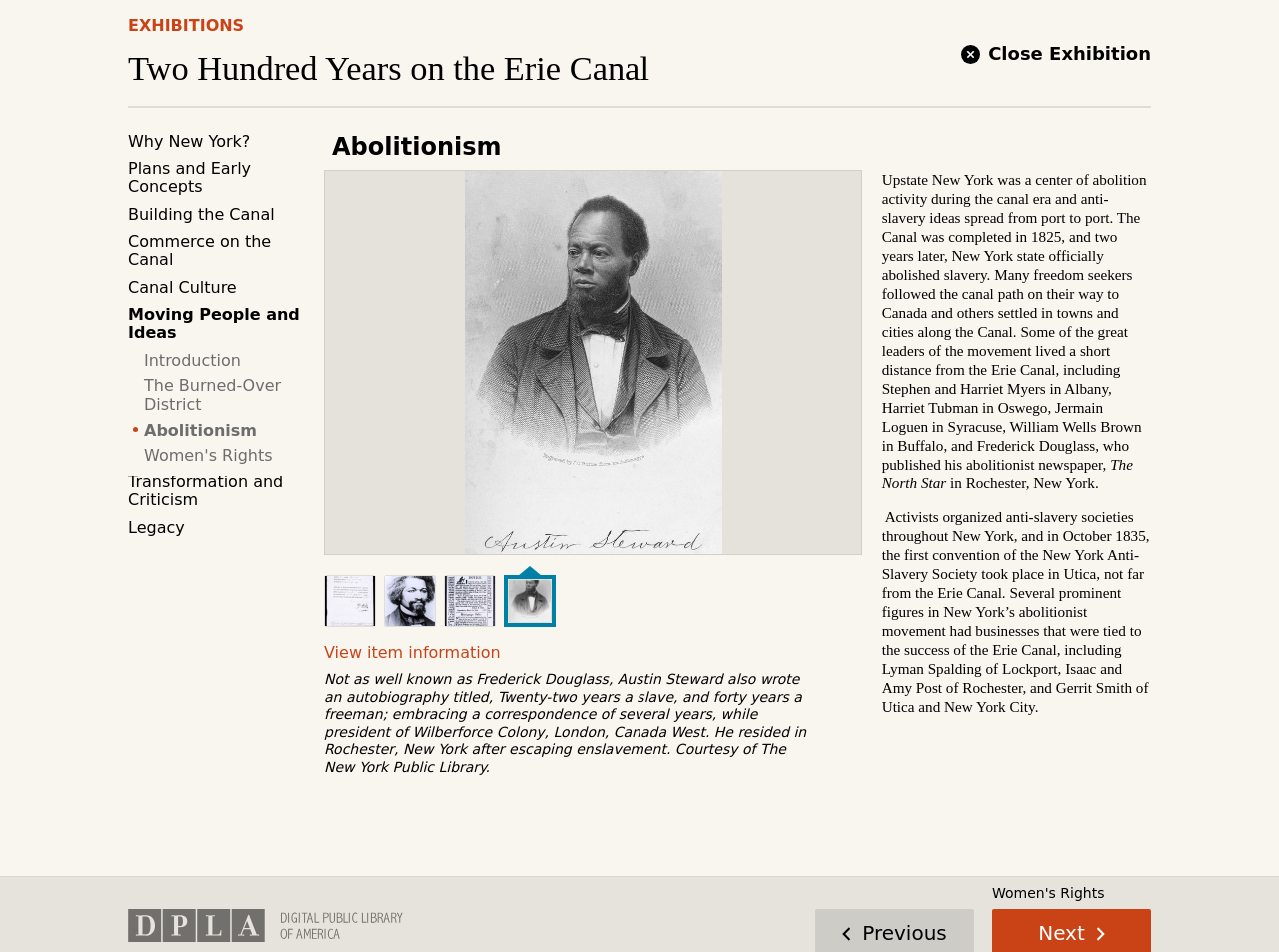What is the topic of the text in the middle section?
Provide an in-depth and detailed explanation in response to the question.

I read the text in the middle section and found that it is discussing the topic of abolitionism, specifically mentioning Frederick Douglass and other abolitionist leaders.